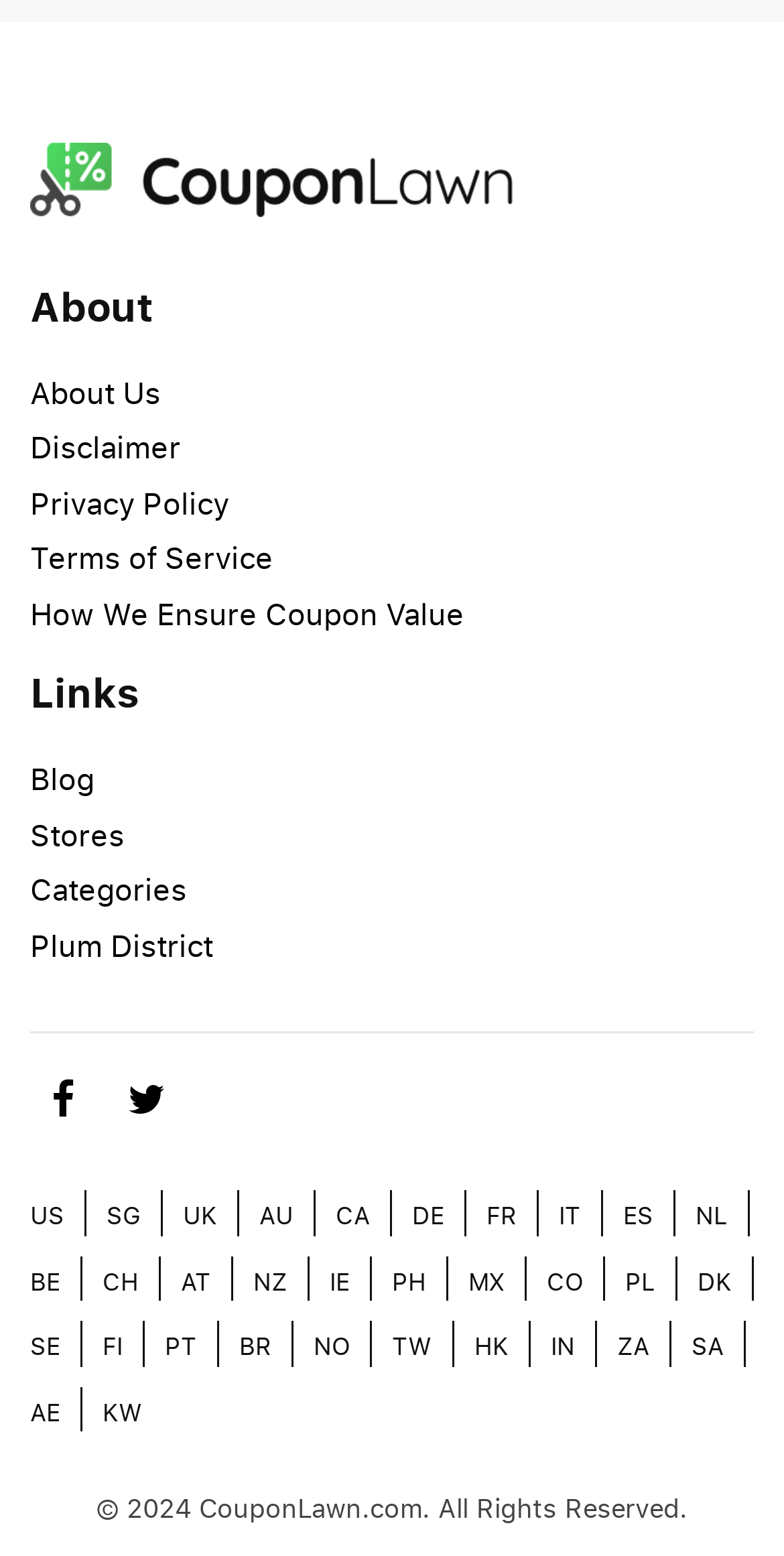What is the purpose of the separator element?
Please respond to the question with a detailed and thorough explanation.

The separator element is a horizontal line that separates the top section of the webpage from the bottom section. It is used to visually distinguish between different parts of the webpage.